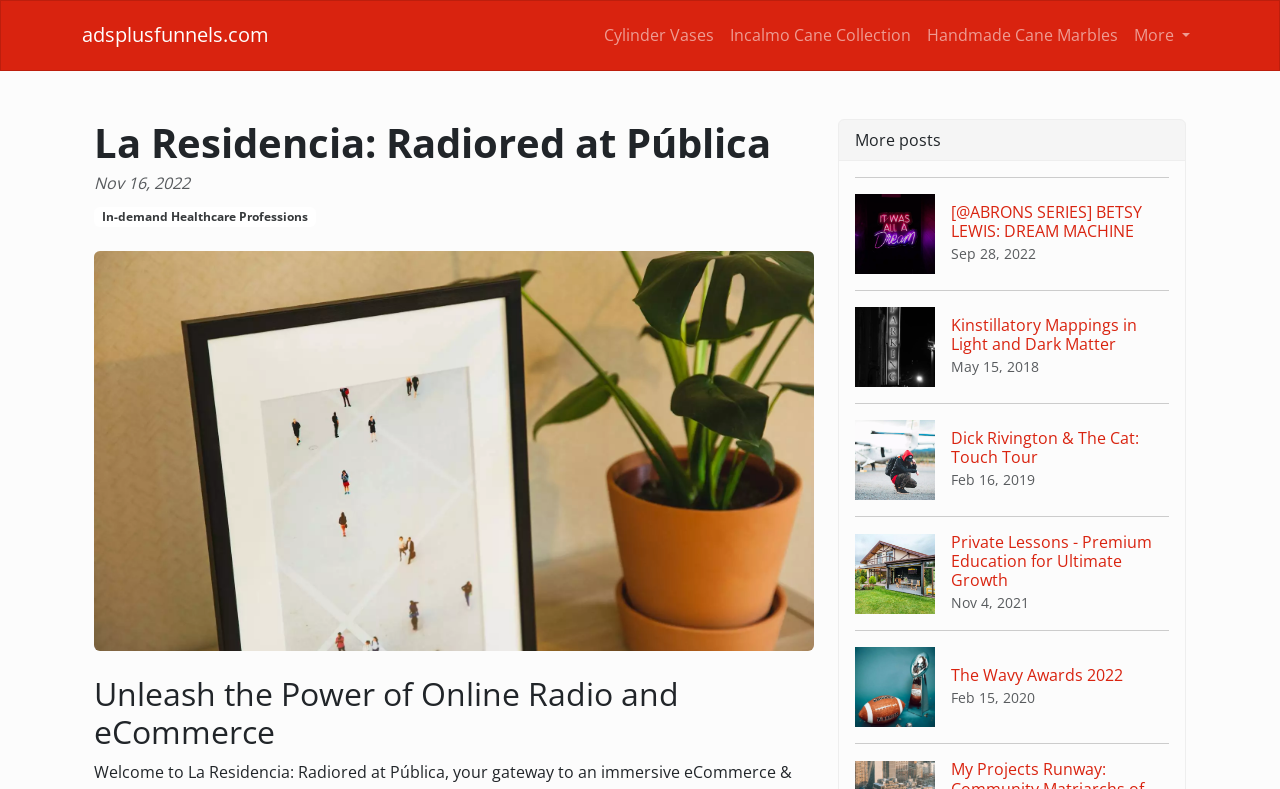Identify and provide the main heading of the webpage.

La Residencia: Radiored at Pública